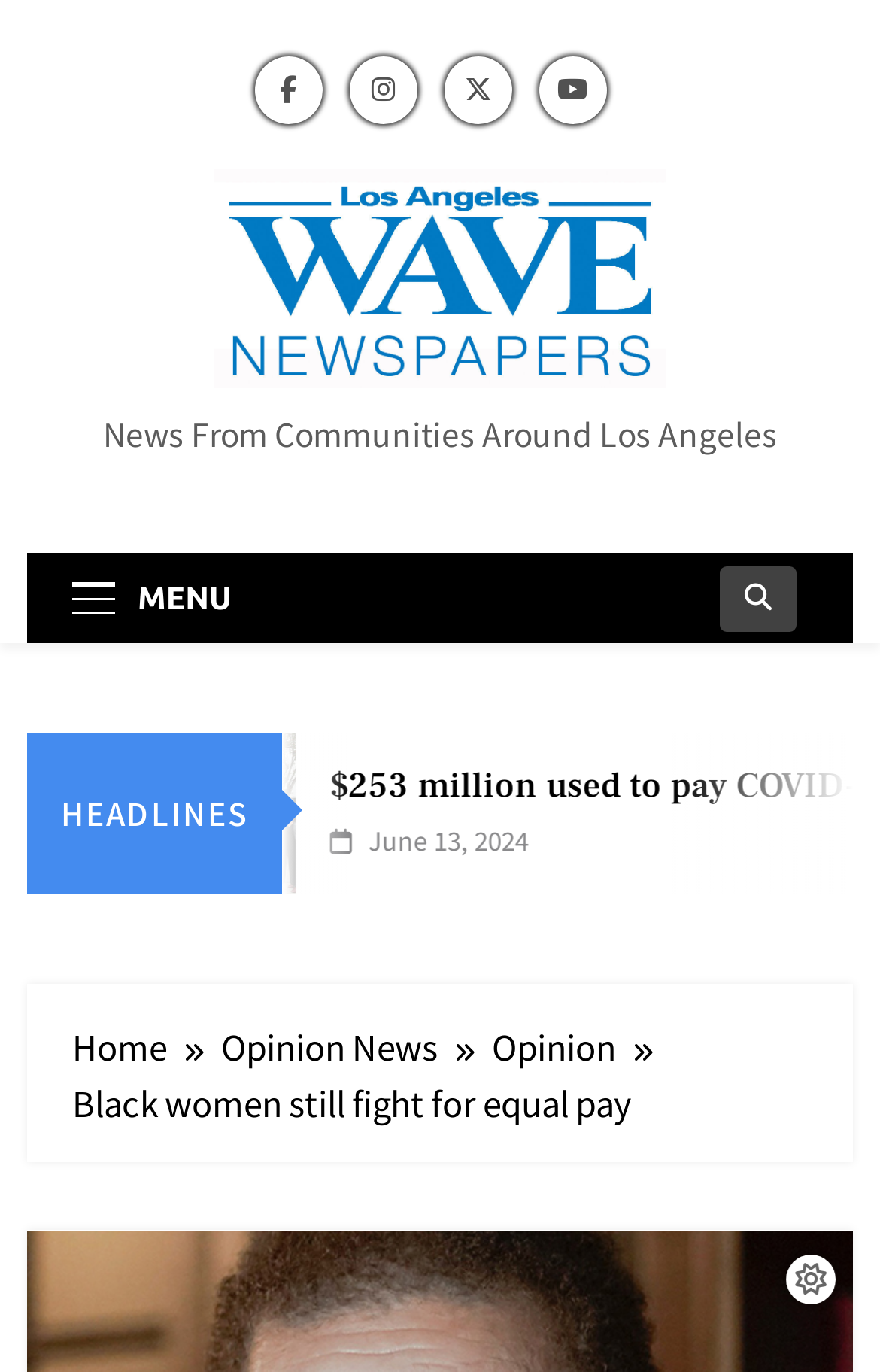Respond with a single word or short phrase to the following question: 
What is the purpose of the button with the '' icon?

Unknown